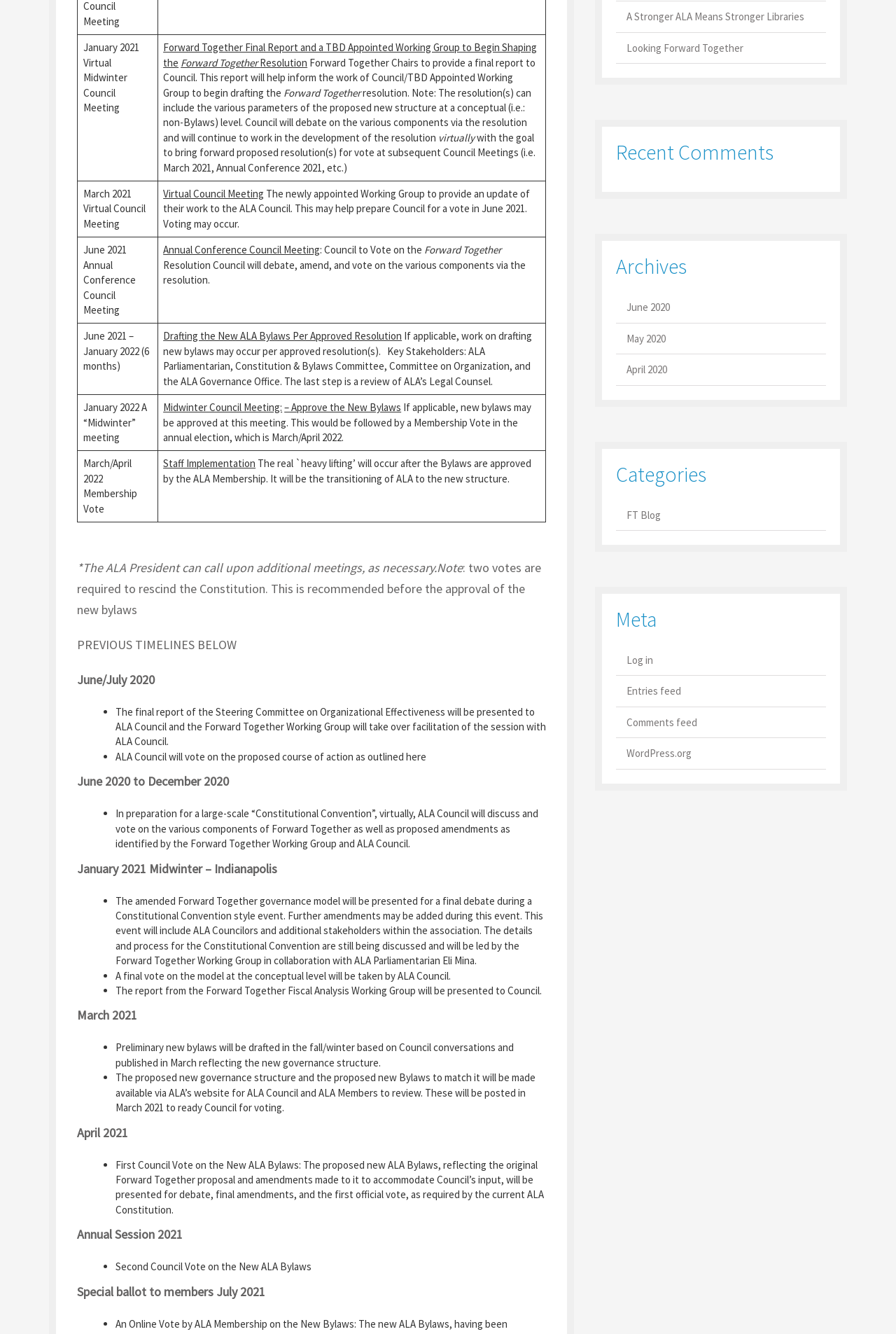Bounding box coordinates are specified in the format (top-left x, top-left y, bottom-right x, bottom-right y). All values are floating point numbers bounded between 0 and 1. Please provide the bounding box coordinate of the region this sentence describes: Comments feed

[0.688, 0.536, 0.922, 0.547]